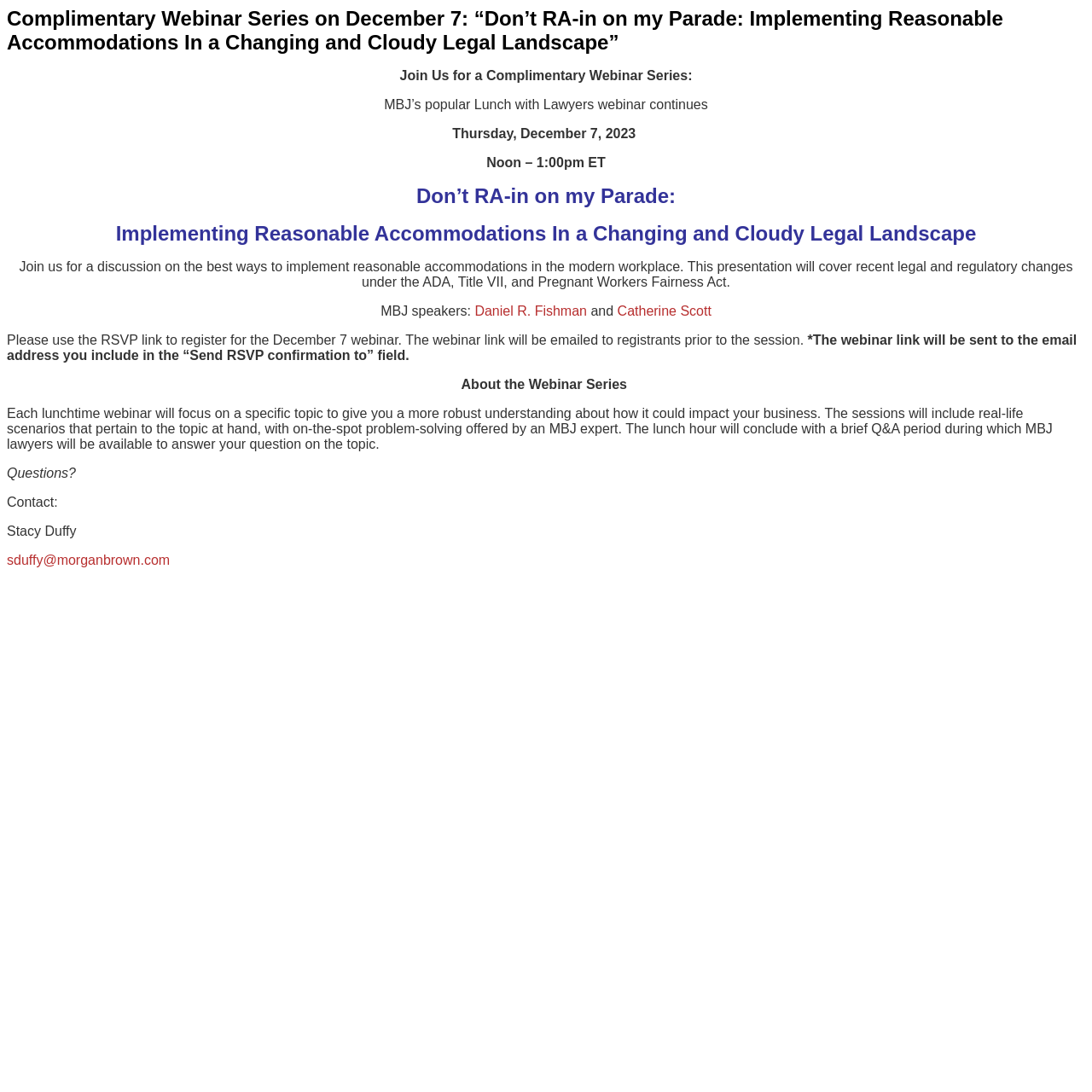Using the given element description, provide the bounding box coordinates (top-left x, top-left y, bottom-right x, bottom-right y) for the corresponding UI element in the screenshot: CCPA

None